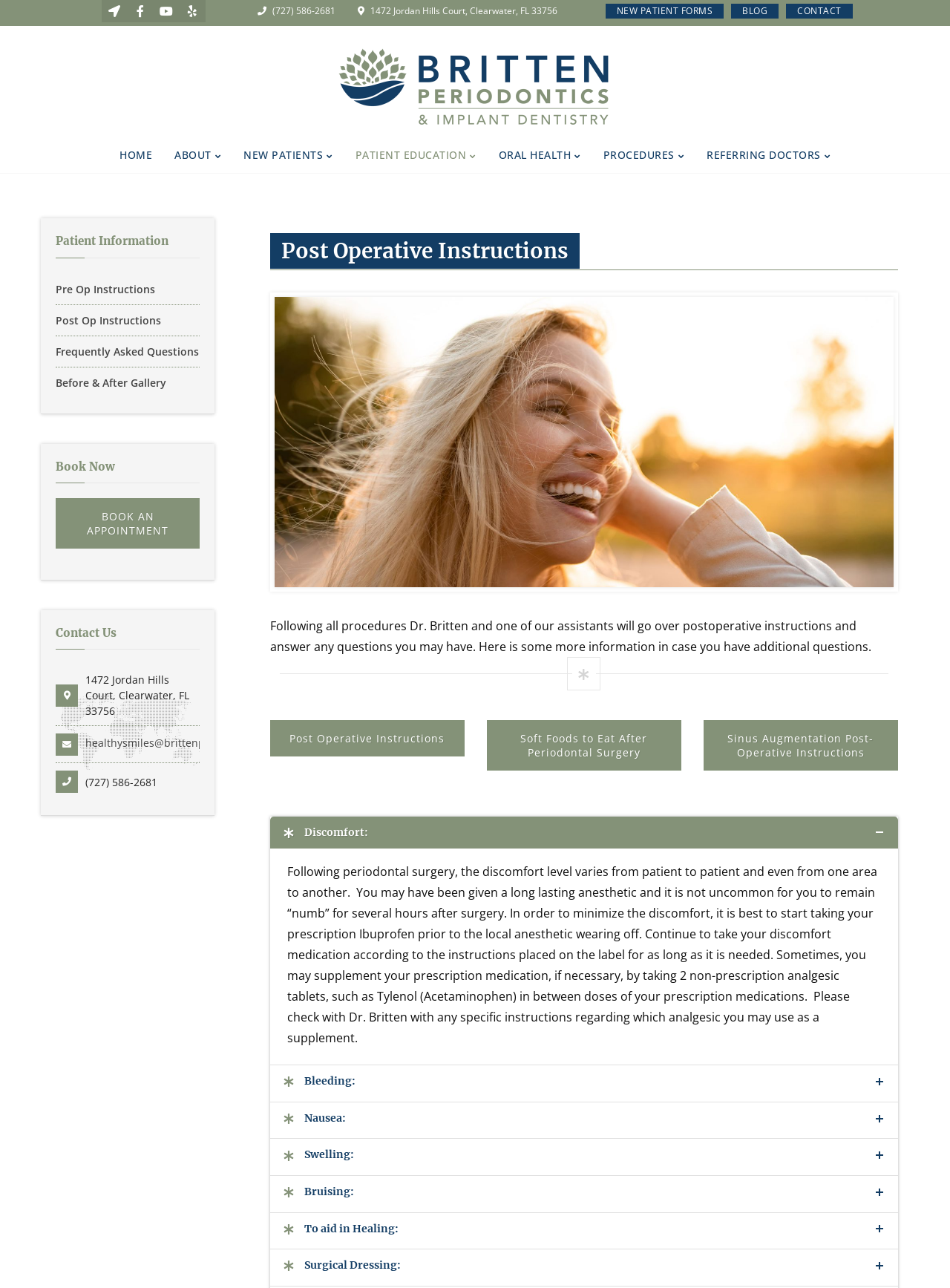What type of surgery is mentioned in the post-operative instructions?
Refer to the screenshot and answer in one word or phrase.

Periodontal surgery